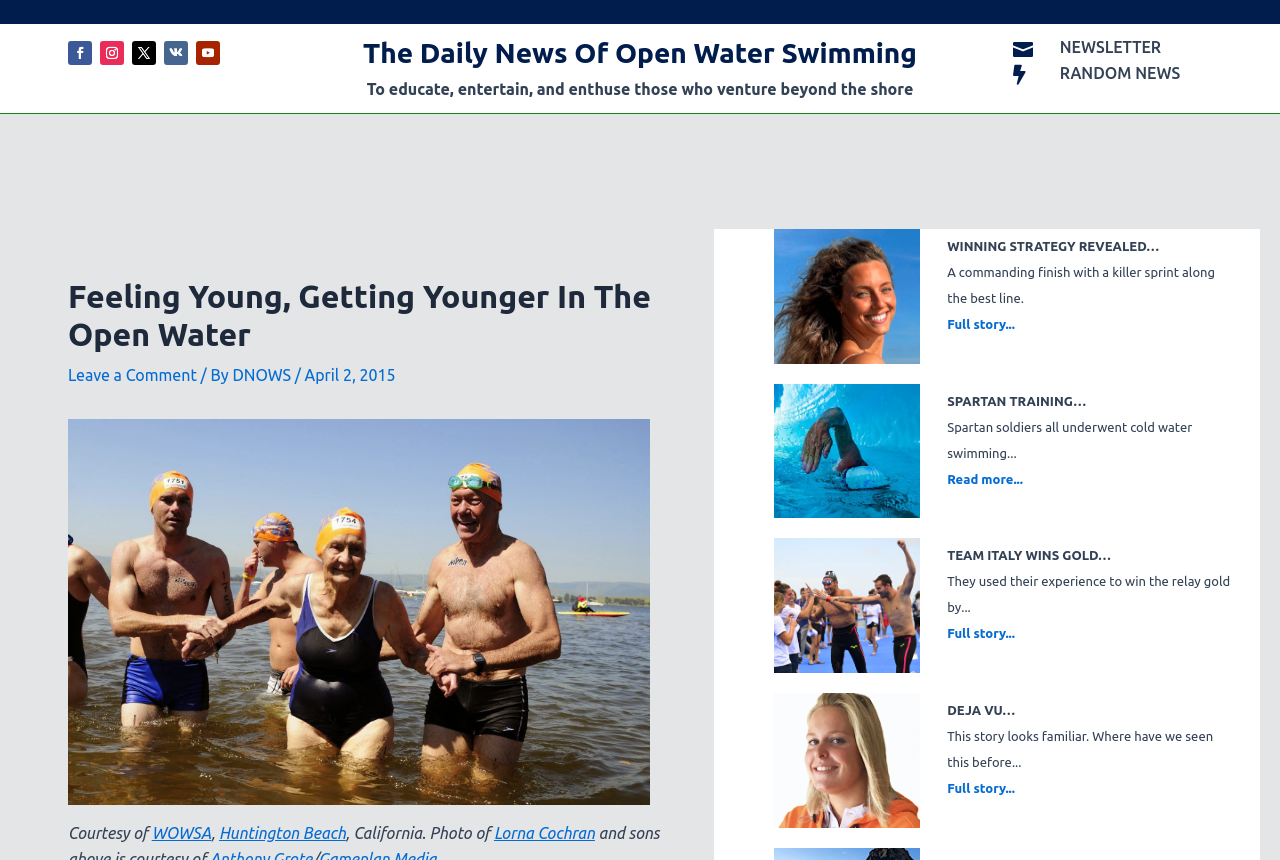Locate the bounding box coordinates of the clickable region to complete the following instruction: "Read the full story of DEJA VU."

[0.74, 0.908, 0.793, 0.924]